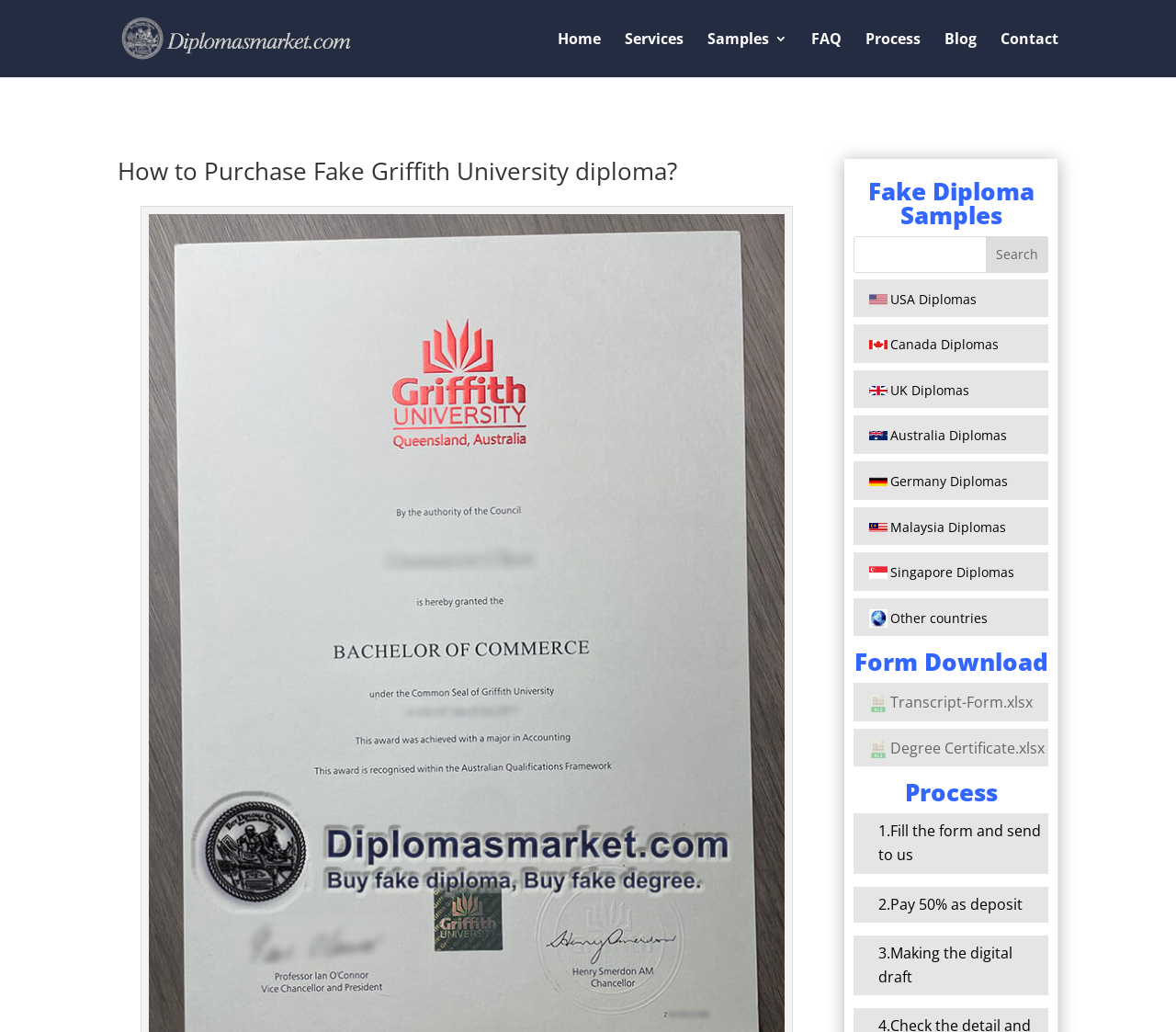What is the main topic of this webpage? Using the information from the screenshot, answer with a single word or phrase.

Griffith University diploma